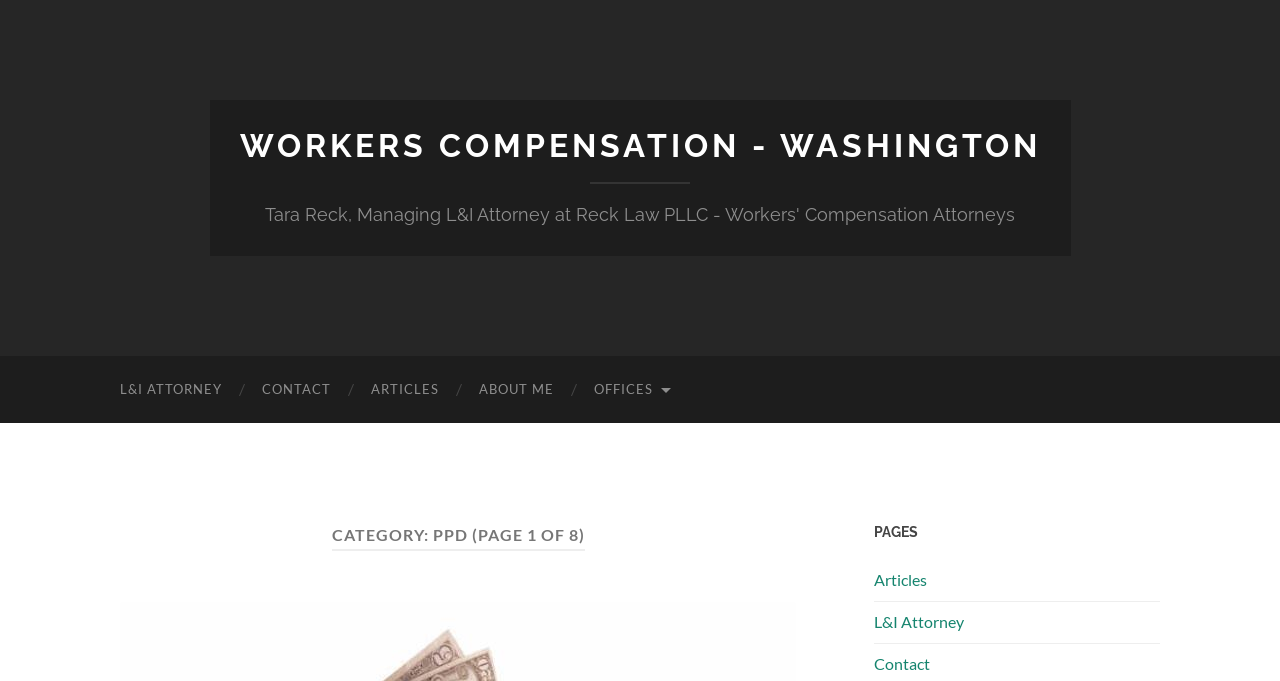Extract the primary heading text from the webpage.

CATEGORY: PPD (PAGE 1 OF 8)